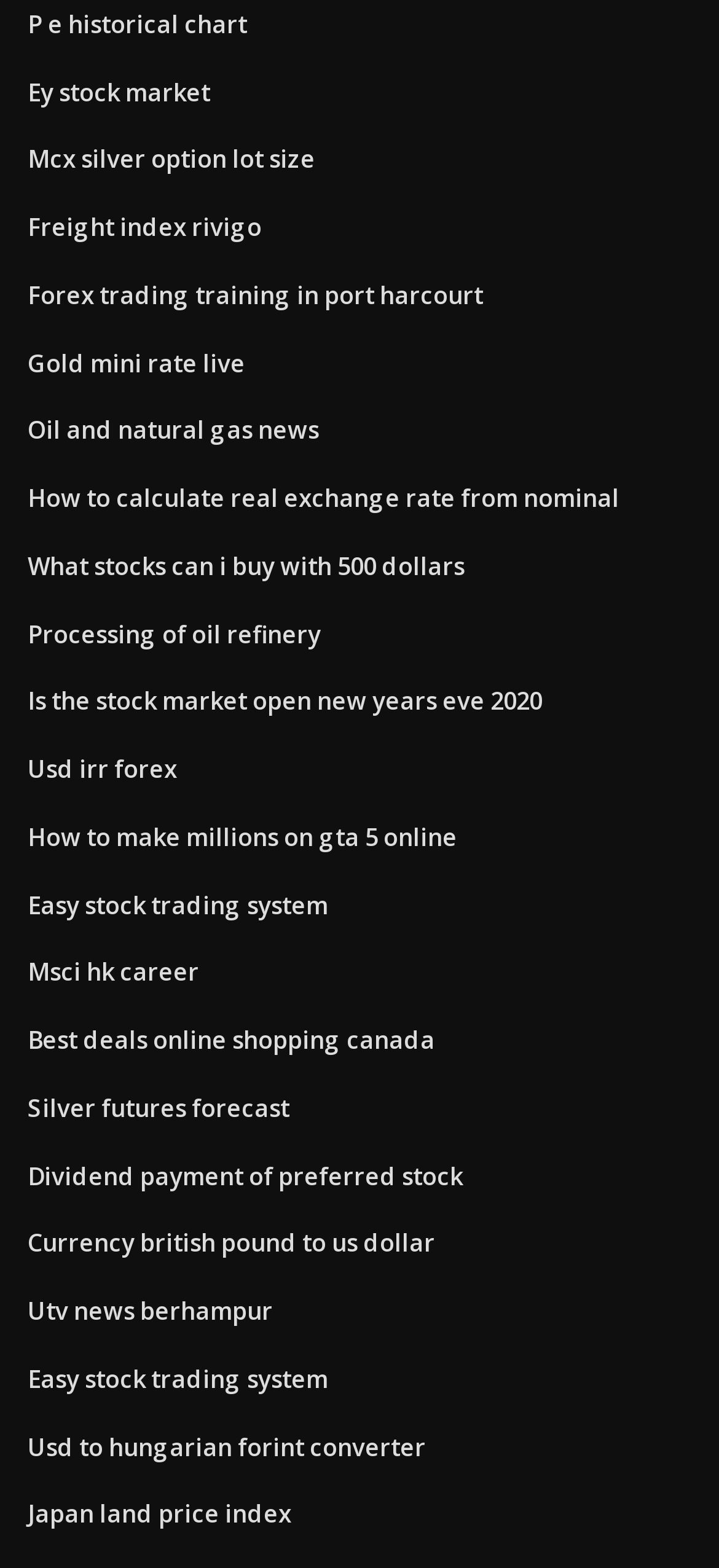Pinpoint the bounding box coordinates of the clickable area needed to execute the instruction: "Read about Processing of oil refinery". The coordinates should be specified as four float numbers between 0 and 1, i.e., [left, top, right, bottom].

[0.038, 0.393, 0.446, 0.415]